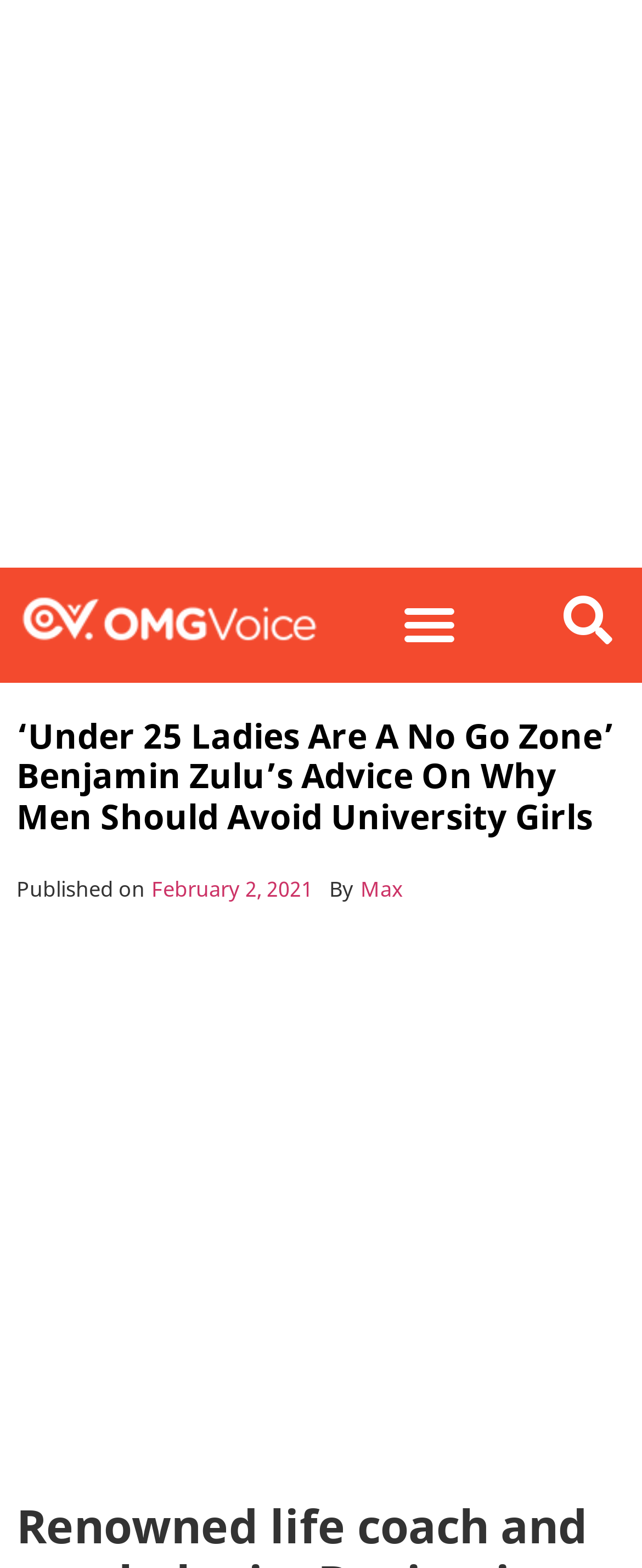What is the search button for?
Provide a detailed and extensive answer to the question.

I found the purpose of the search button by looking at the button element with the bounding box coordinates [0.859, 0.373, 0.974, 0.42] and OCR text 'Search'.